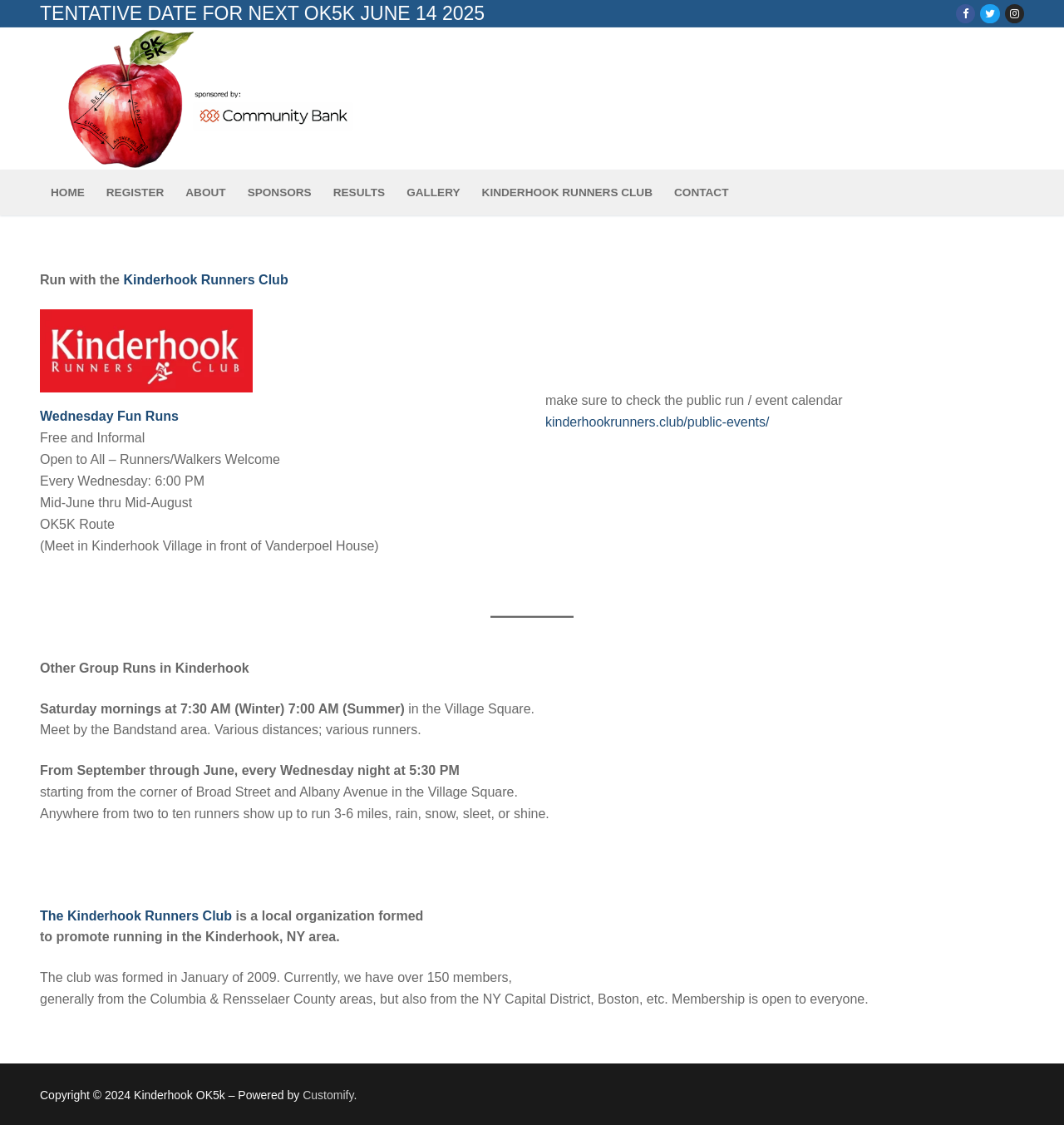What is the tentative date for the next OK5K?
Use the image to answer the question with a single word or phrase.

June 14, 2025